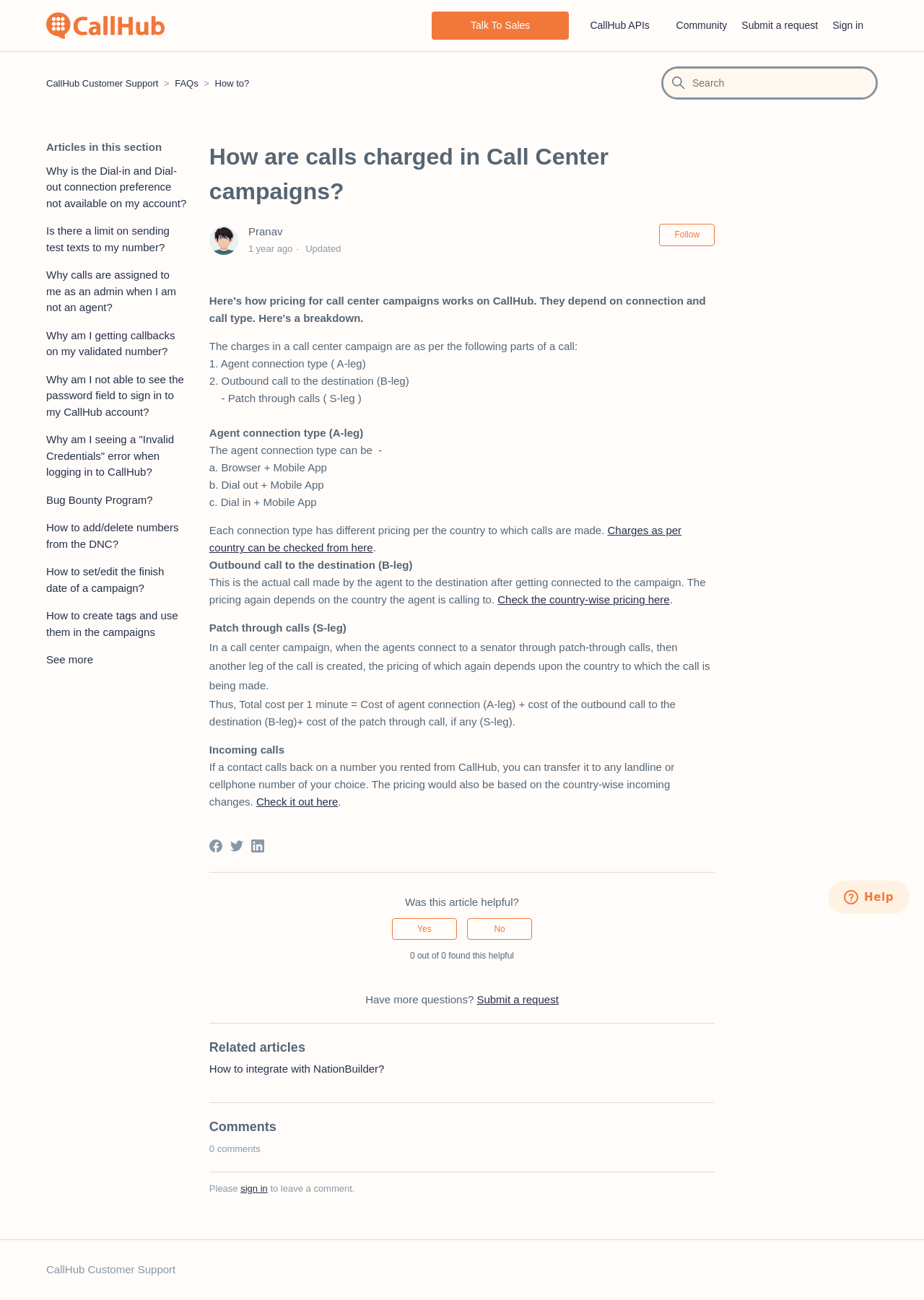Give a one-word or one-phrase response to the question: 
What determines the pricing of agent connection type?

Country